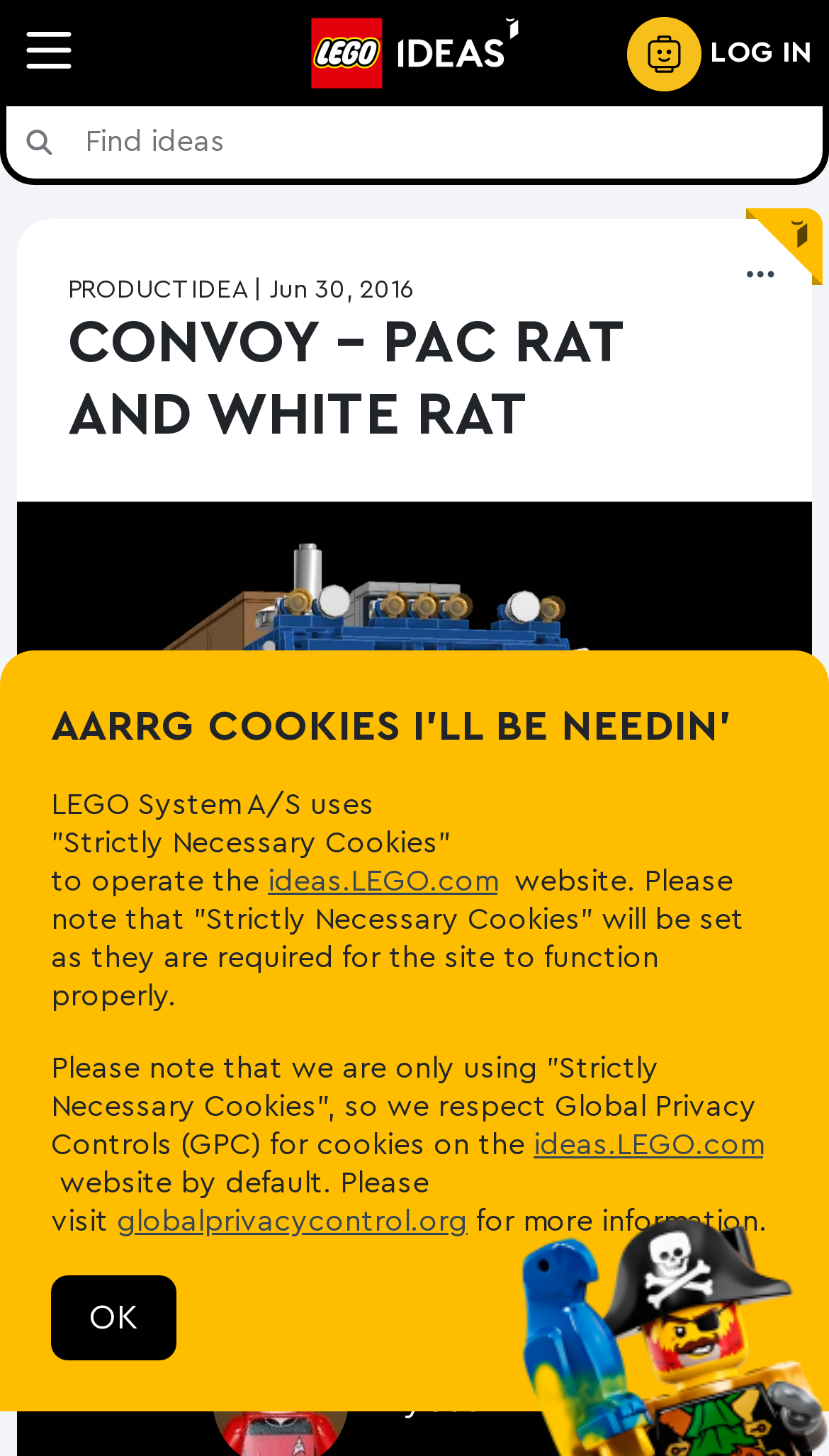Identify the bounding box coordinates of the part that should be clicked to carry out this instruction: "Log in".

[0.856, 0.026, 0.979, 0.047]